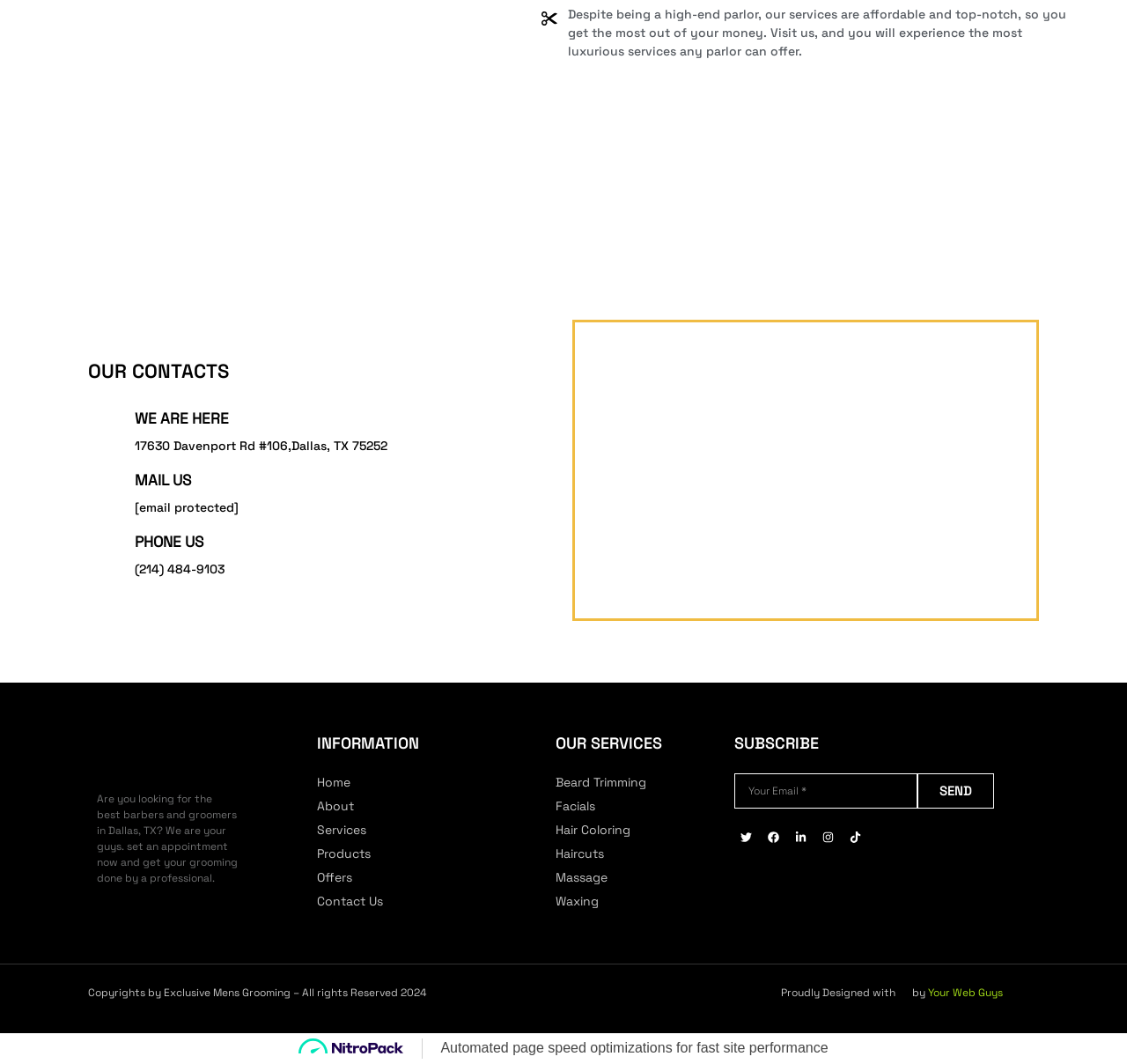Please find the bounding box for the UI component described as follows: "Facials".

[0.493, 0.749, 0.636, 0.766]